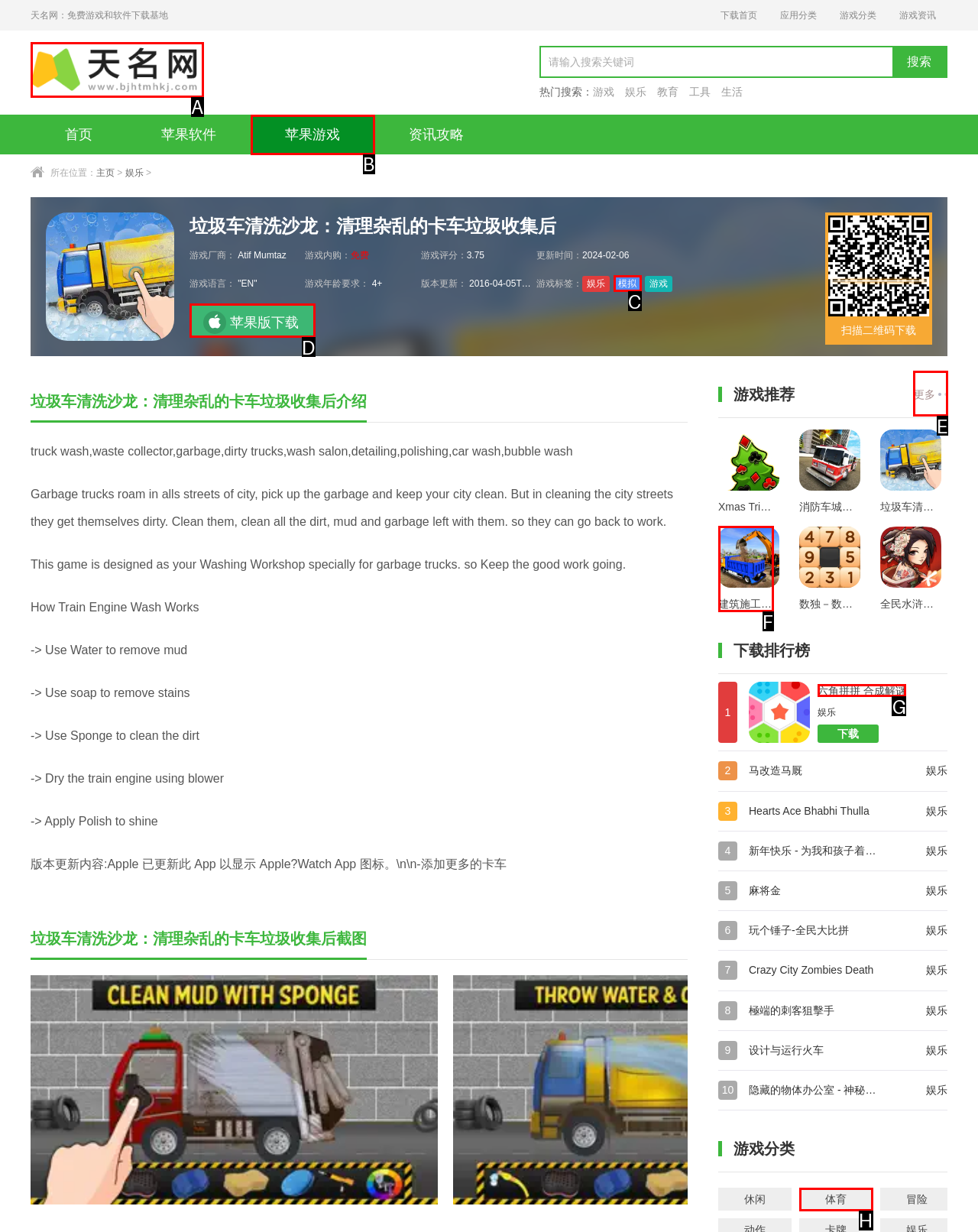Choose the HTML element you need to click to achieve the following task: browse more games
Respond with the letter of the selected option from the given choices directly.

E